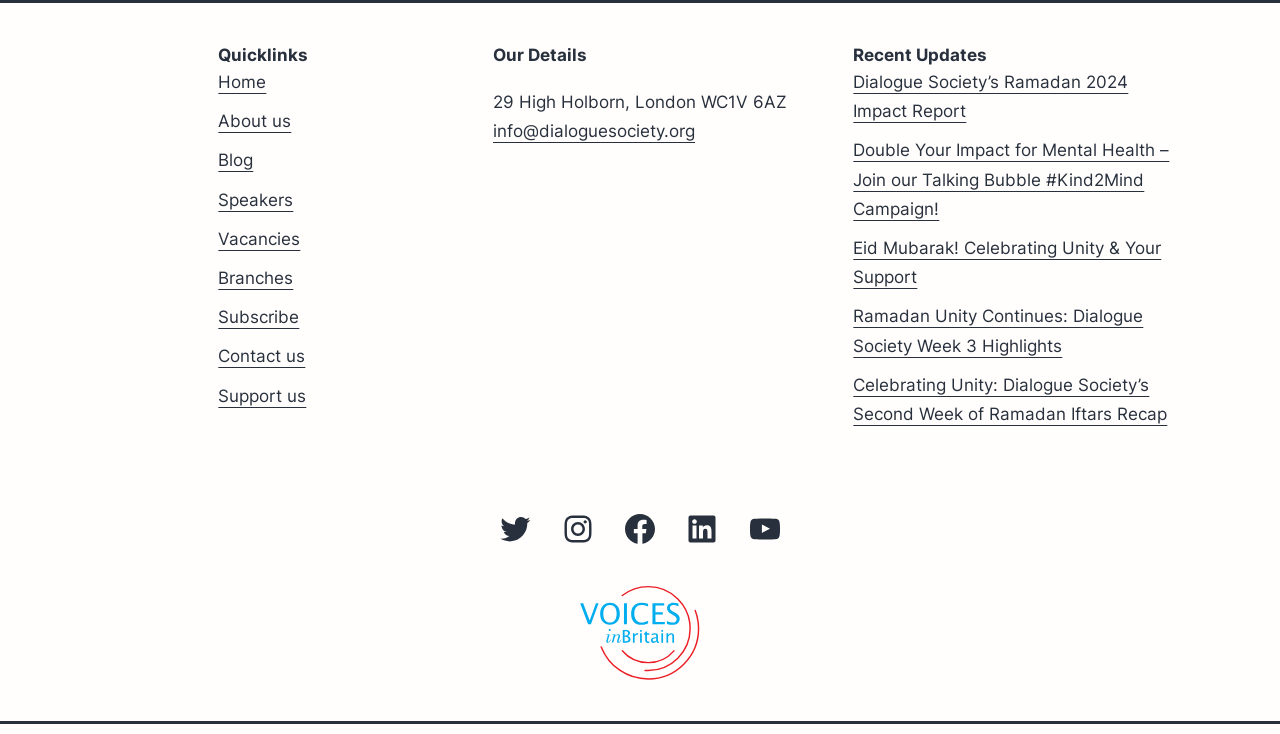Specify the bounding box coordinates of the area to click in order to follow the given instruction: "go to home page."

[0.171, 0.097, 0.208, 0.125]